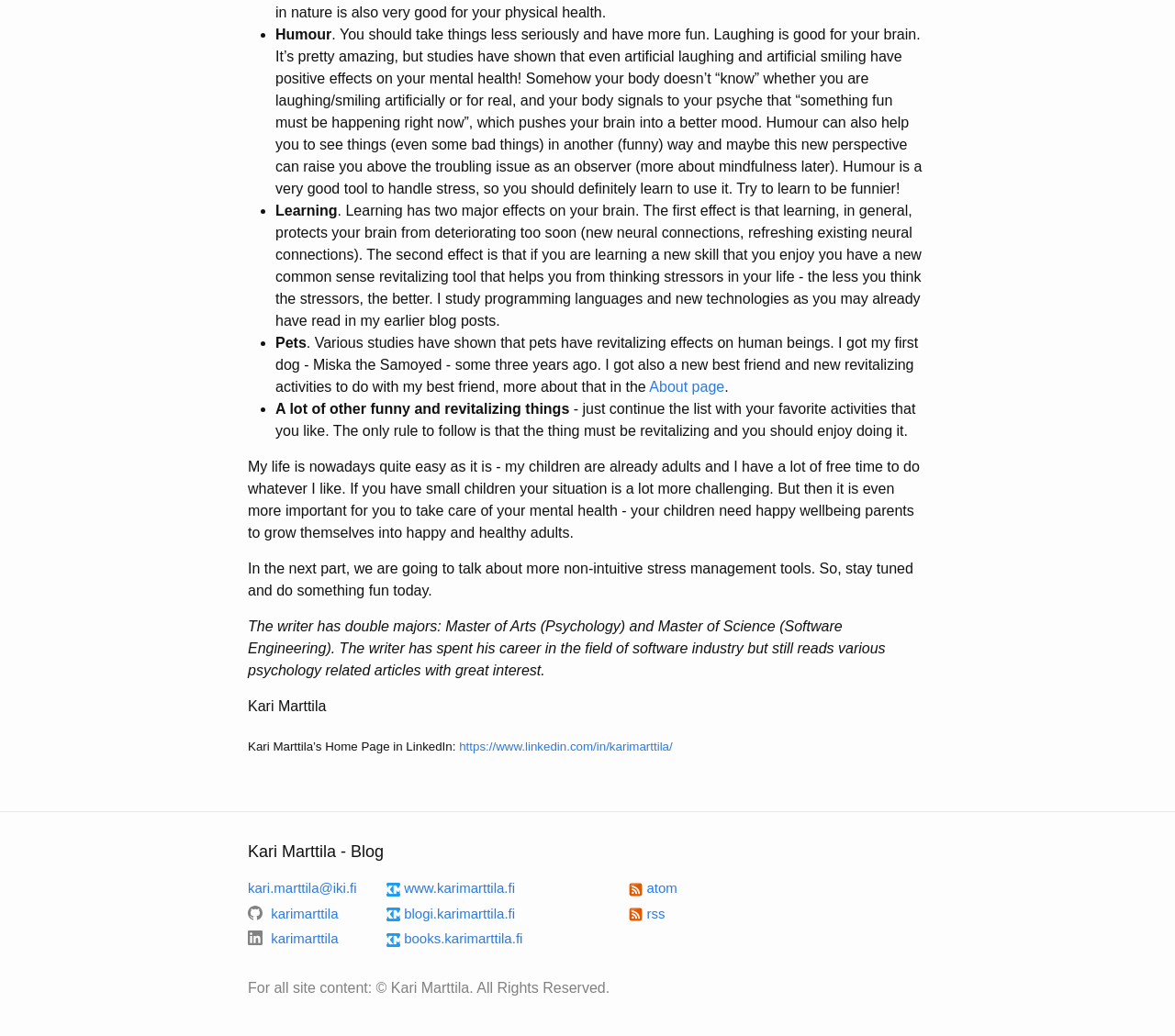Given the element description kari.marttila@iki.fi, specify the bounding box coordinates of the corresponding UI element in the format (top-left x, top-left y, bottom-right x, bottom-right y). All values must be between 0 and 1.

[0.211, 0.85, 0.304, 0.865]